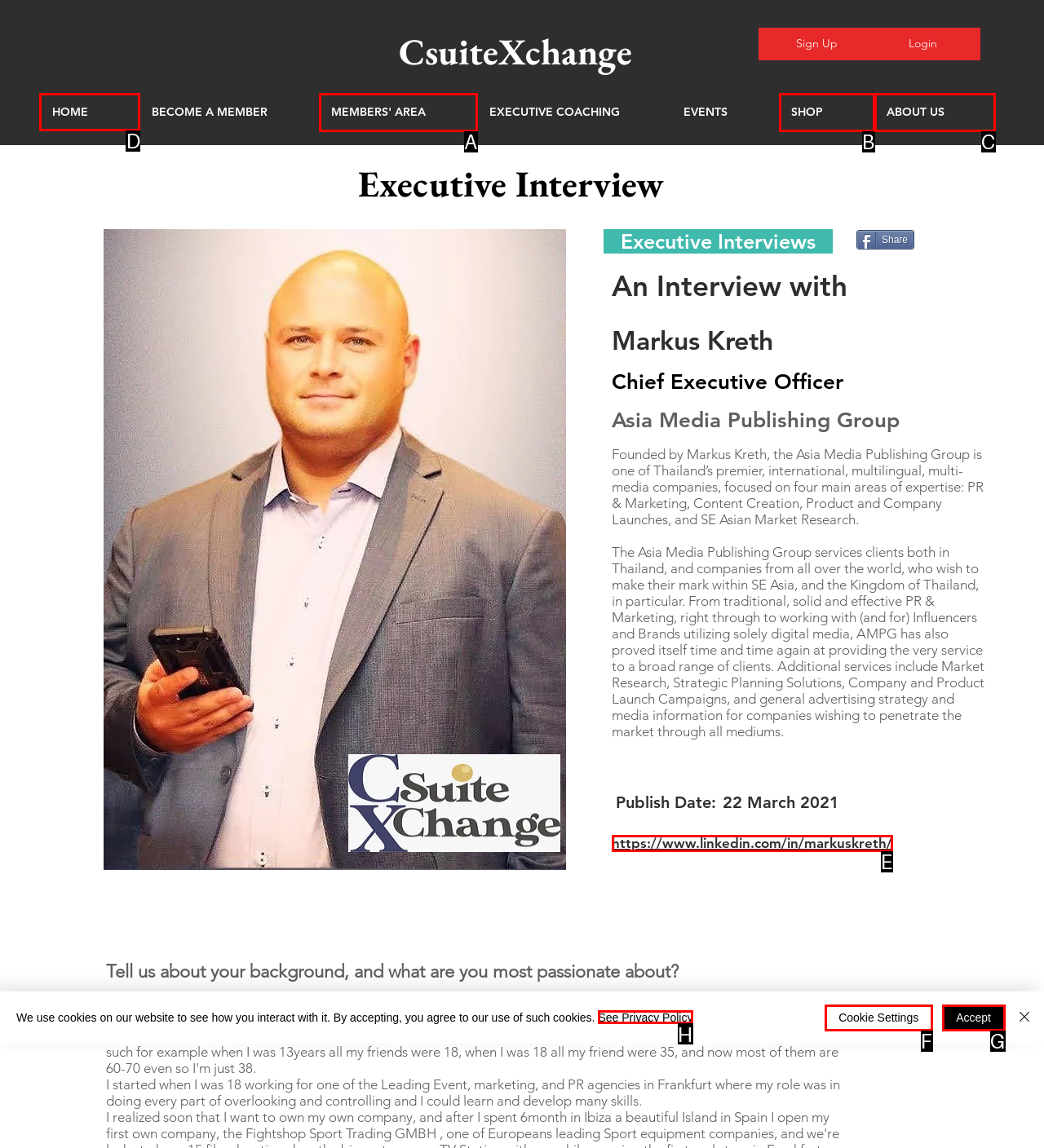Identify the letter of the correct UI element to fulfill the task: Click the 'HOME' link from the given options in the screenshot.

D